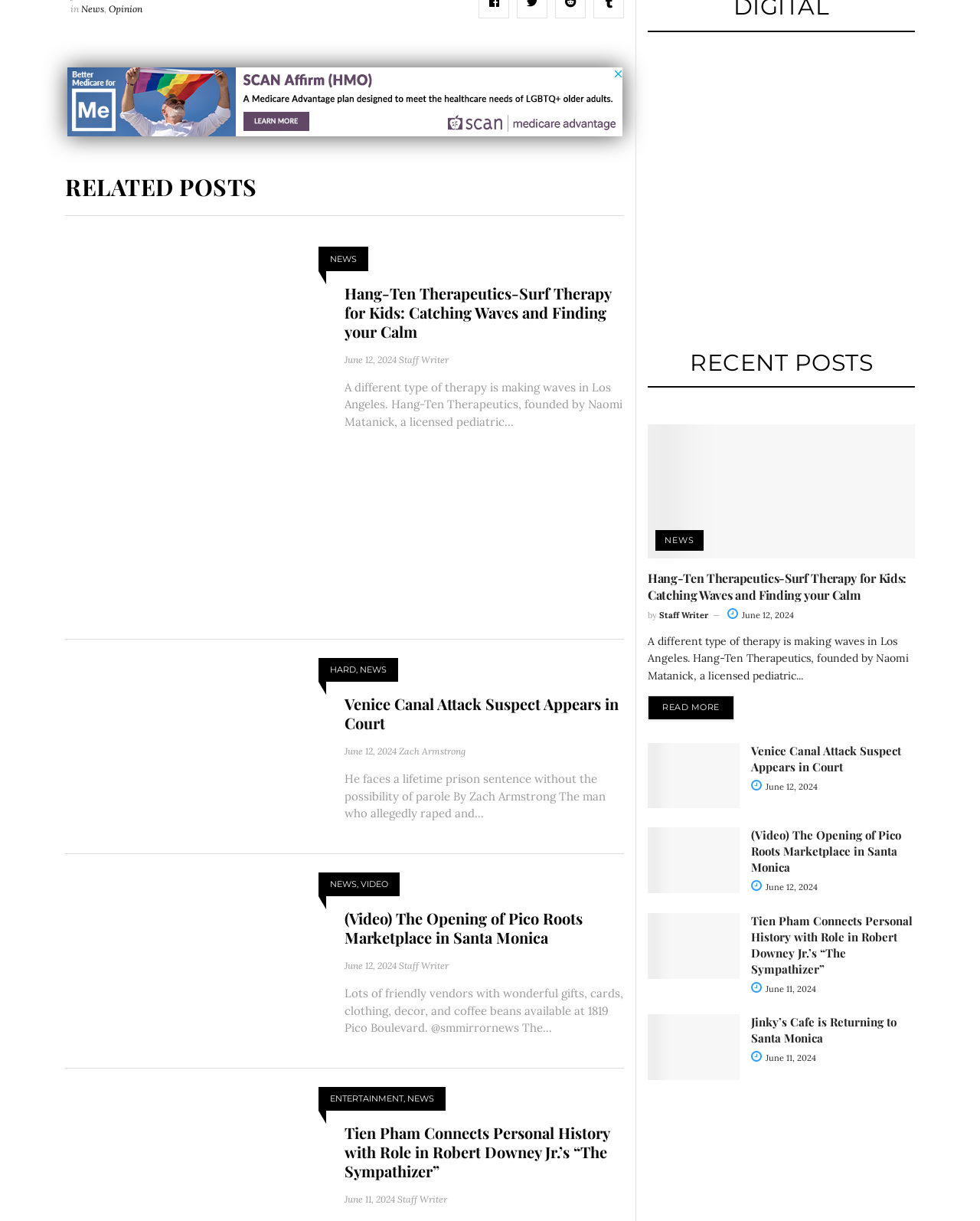Find the bounding box coordinates for the area that must be clicked to perform this action: "Read 'Tien Pham Connects Personal History with Role in Robert Downey Jr.’s “The Sympathizer”'".

[0.352, 0.92, 0.637, 0.967]